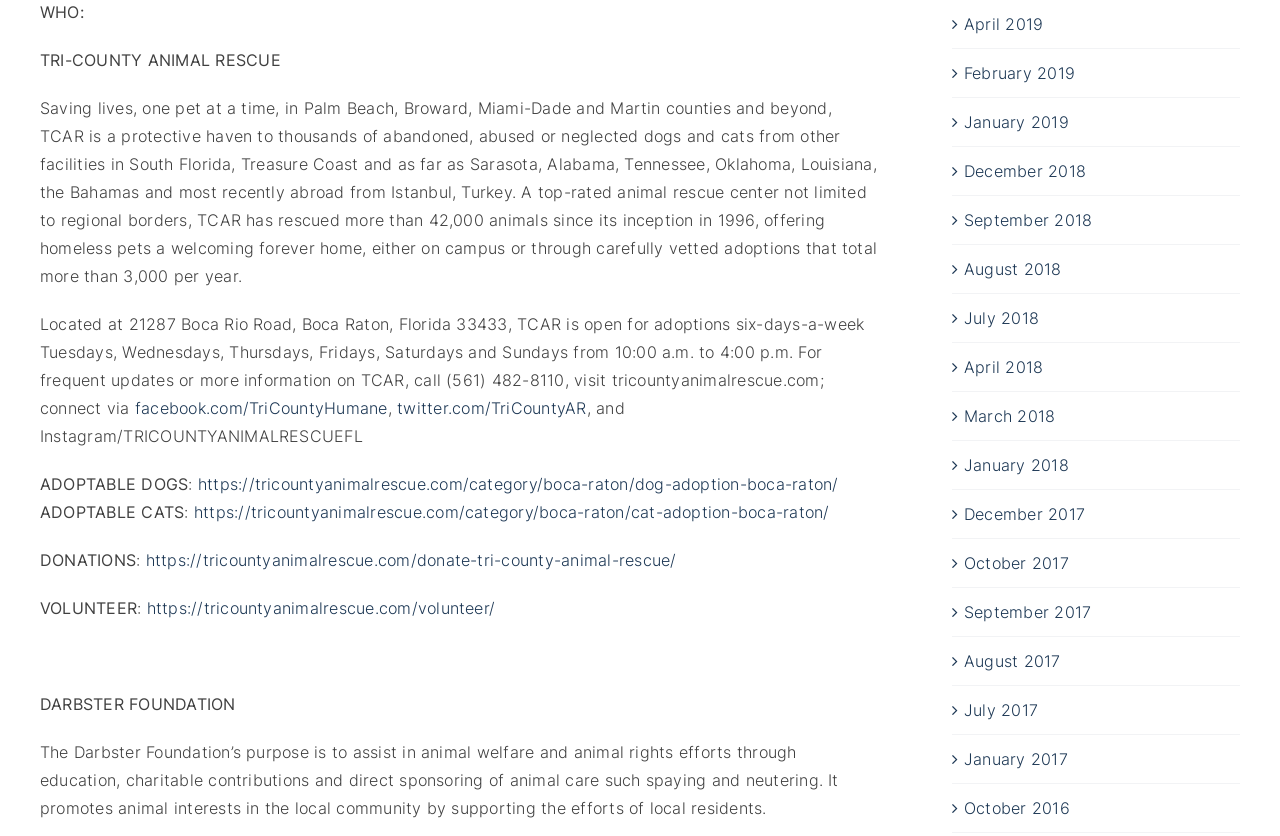What is the address of the animal rescue center?
Using the picture, provide a one-word or short phrase answer.

21287 Boca Rio Road, Boca Raton, Florida 33433